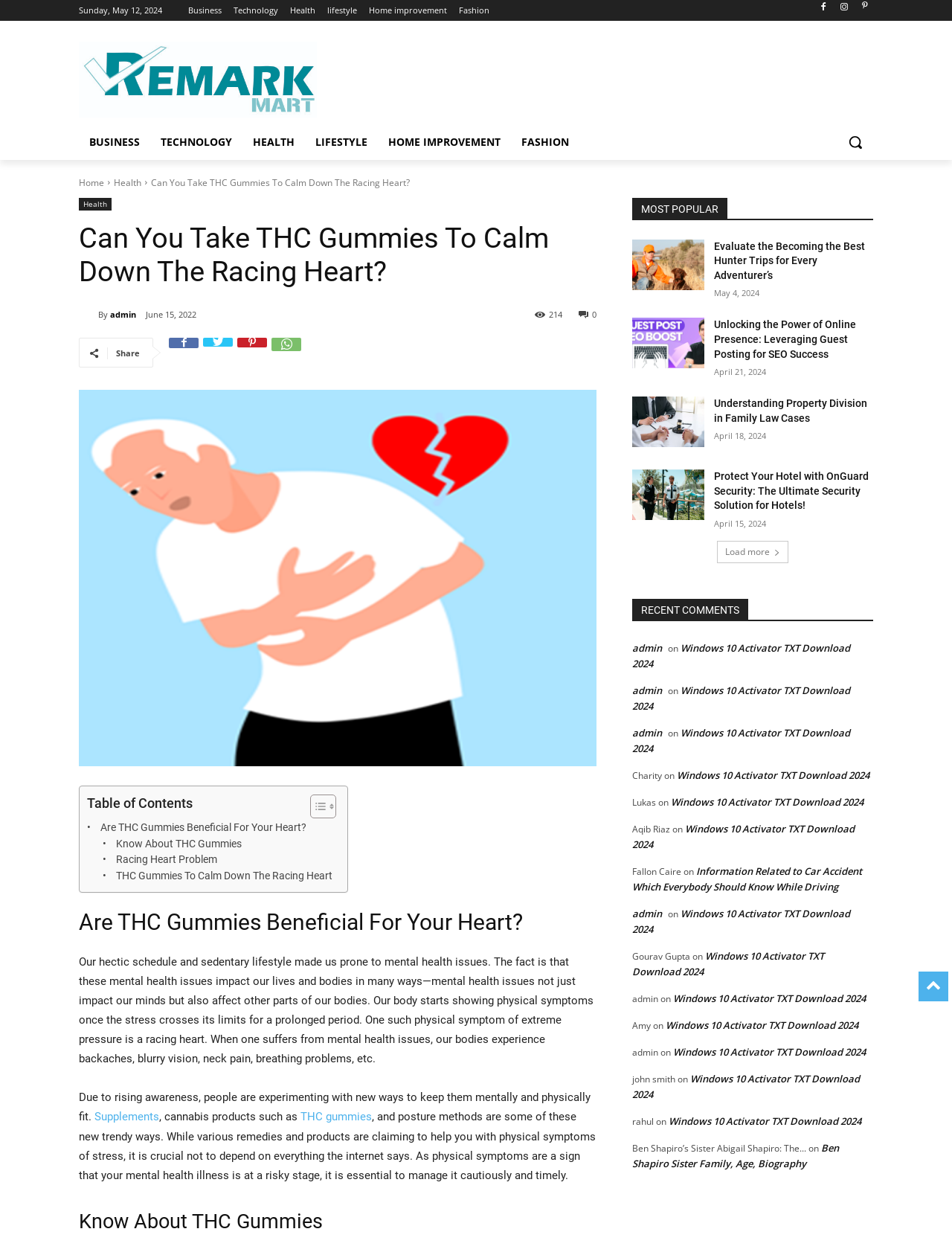What is the topic of the article?
From the details in the image, provide a complete and detailed answer to the question.

I found the topic of the article by looking at the title of the article, which says 'Can You Take THC Gummies To Calm Down The Racing Heart?'.